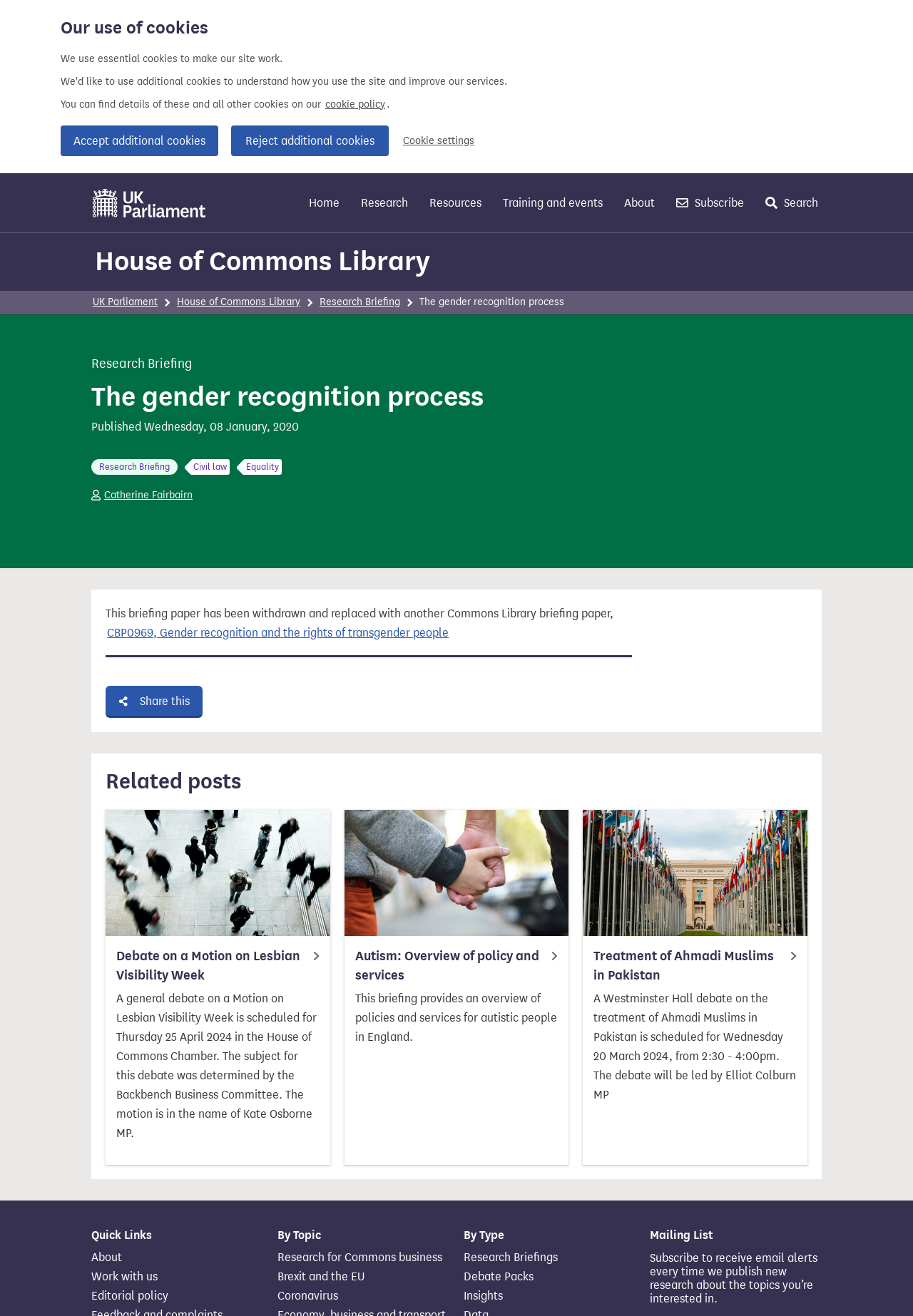Please determine the bounding box coordinates of the section I need to click to accomplish this instruction: "Search".

[0.834, 0.143, 0.9, 0.166]